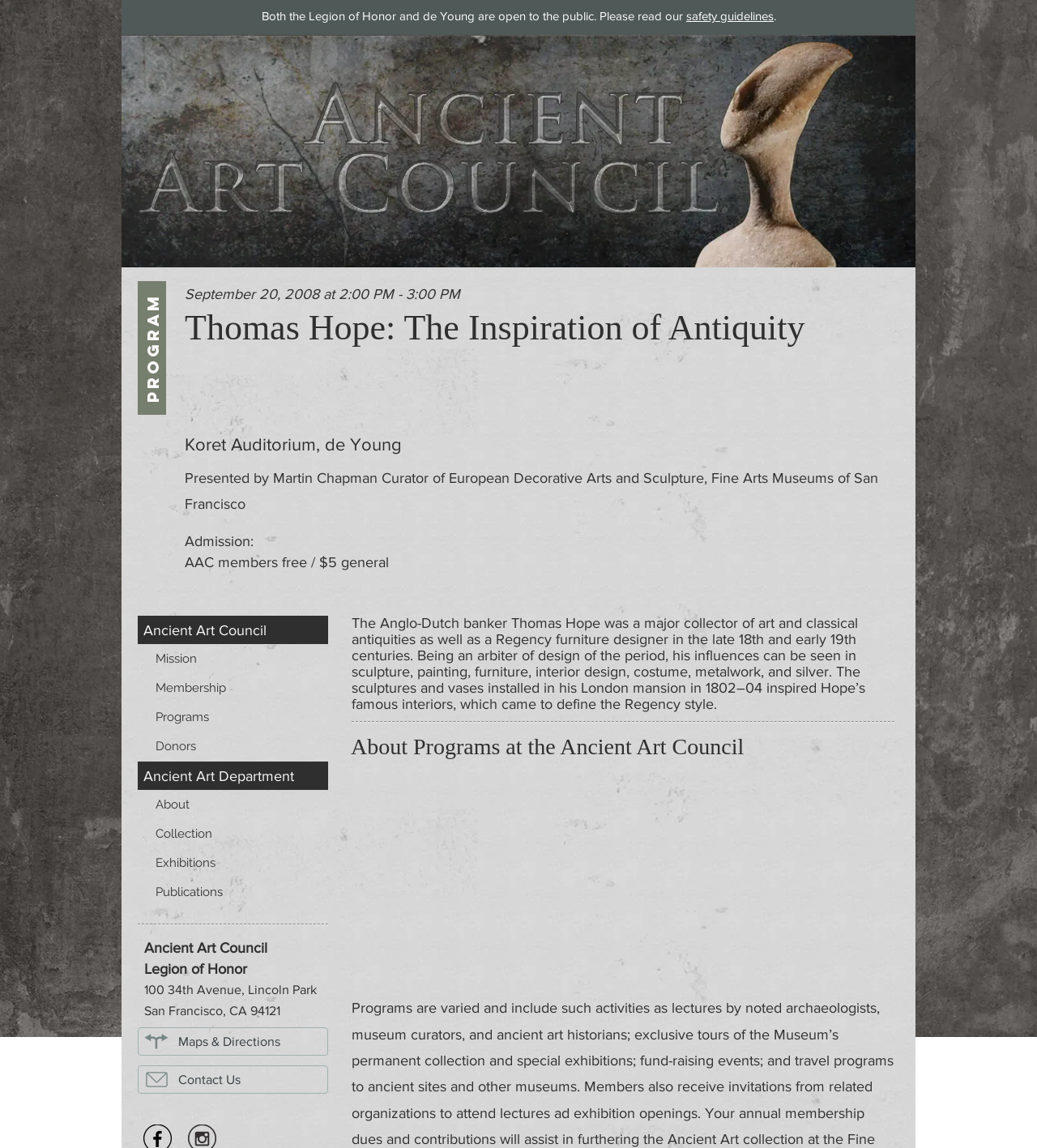Highlight the bounding box coordinates of the element that should be clicked to carry out the following instruction: "Click the Log In button". The coordinates must be given as four float numbers ranging from 0 to 1, i.e., [left, top, right, bottom].

[0.784, 0.077, 0.875, 0.104]